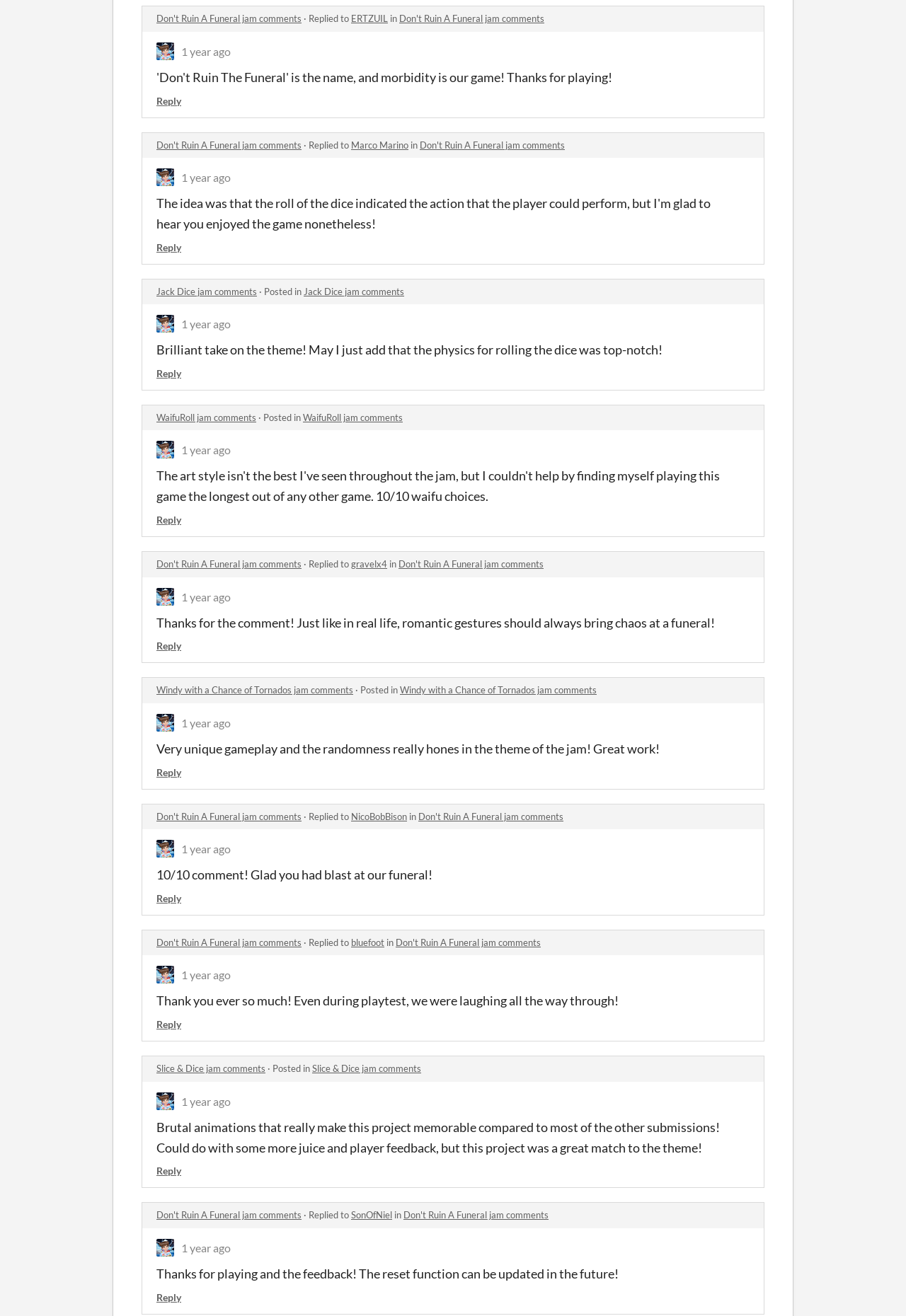Provide a short, one-word or phrase answer to the question below:
What is the date of the first comment?

2022-07-22 16:54:58